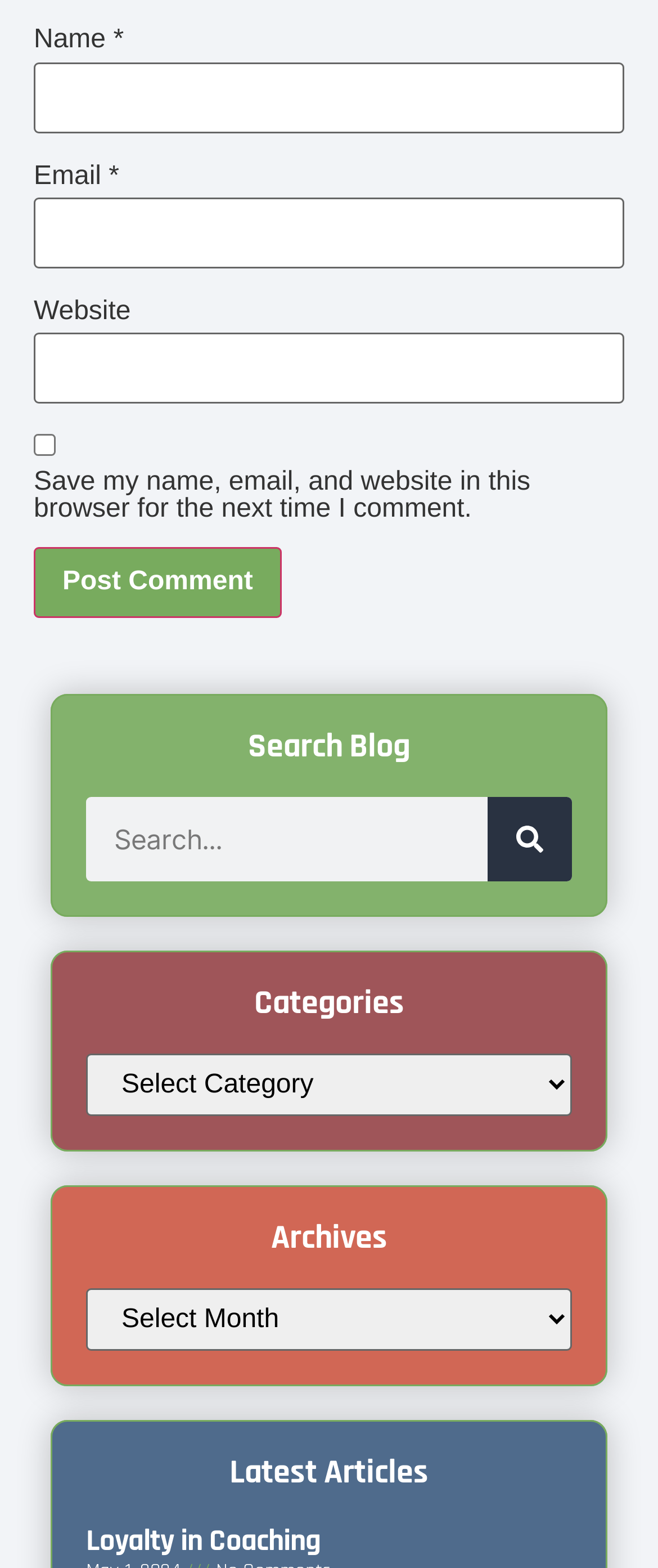Pinpoint the bounding box coordinates of the clickable area necessary to execute the following instruction: "Post a comment". The coordinates should be given as four float numbers between 0 and 1, namely [left, top, right, bottom].

[0.051, 0.349, 0.428, 0.394]